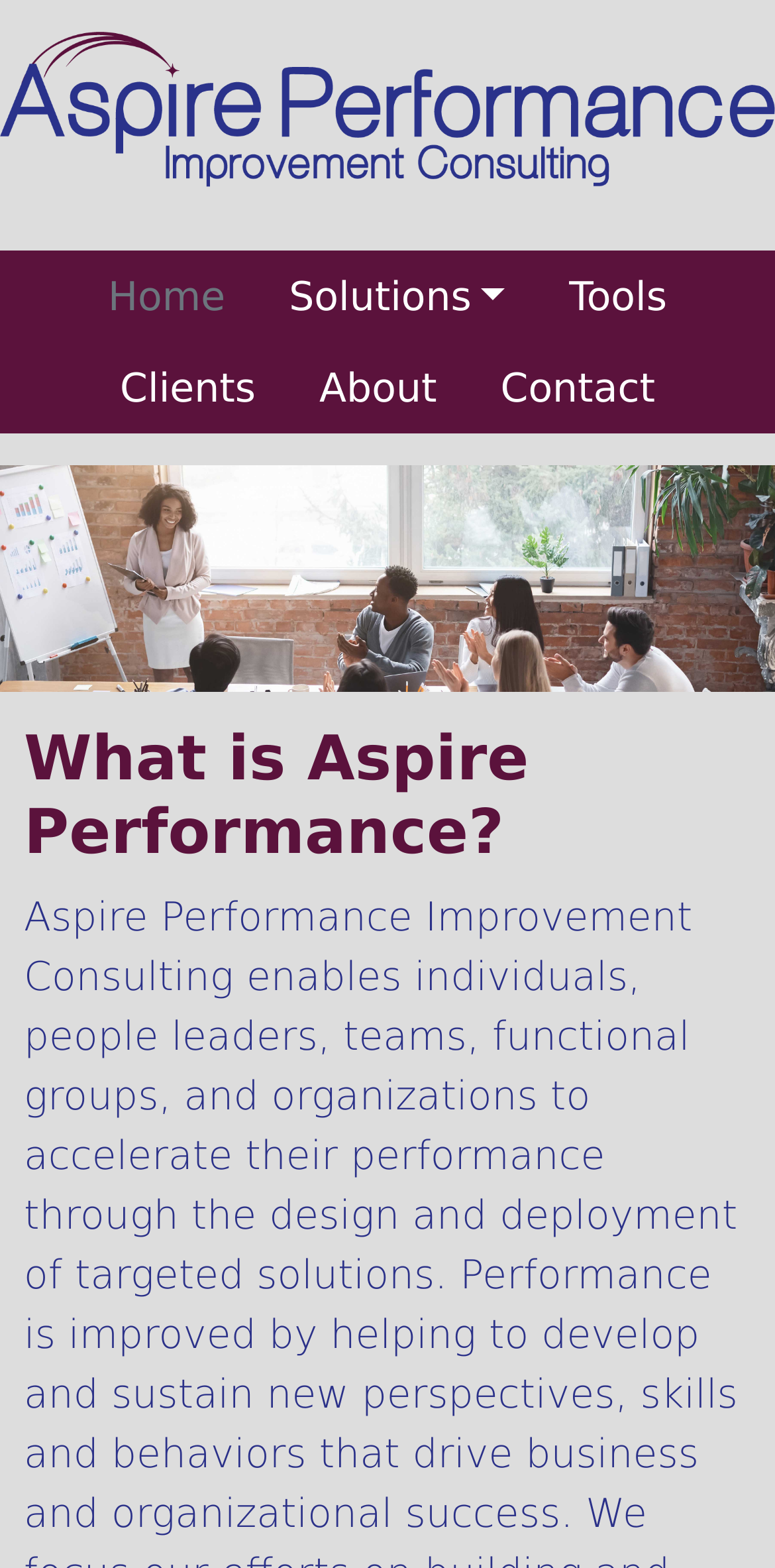Extract the main heading text from the webpage.

What is Aspire Performance?